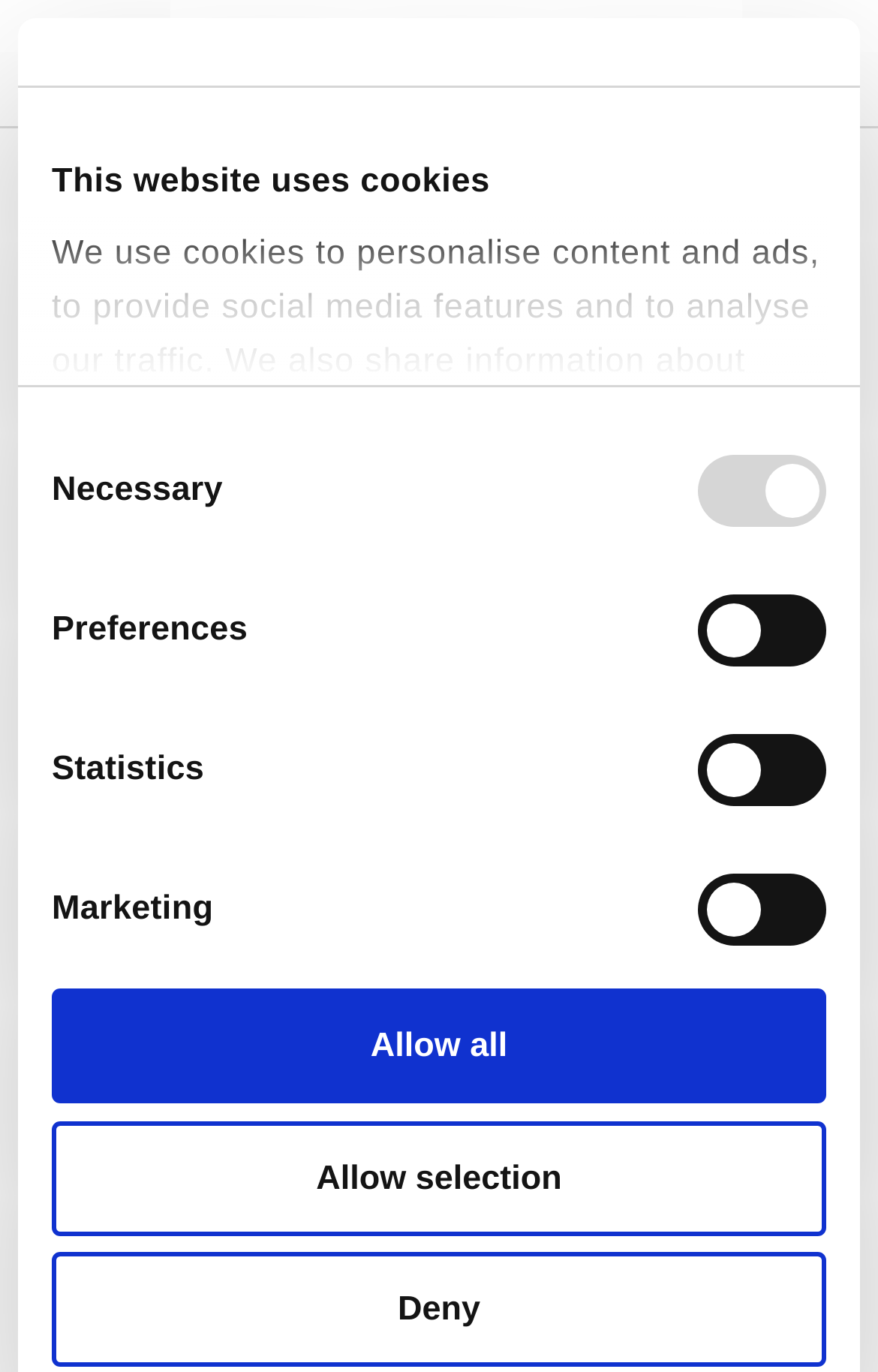How many types of cookies are mentioned in the consent section?
Look at the image and provide a detailed response to the question.

I found the answer by looking at the consent section and counting the number of checkbox elements, which are 4, corresponding to Necessary, Preferences, Statistics, and Marketing cookies.